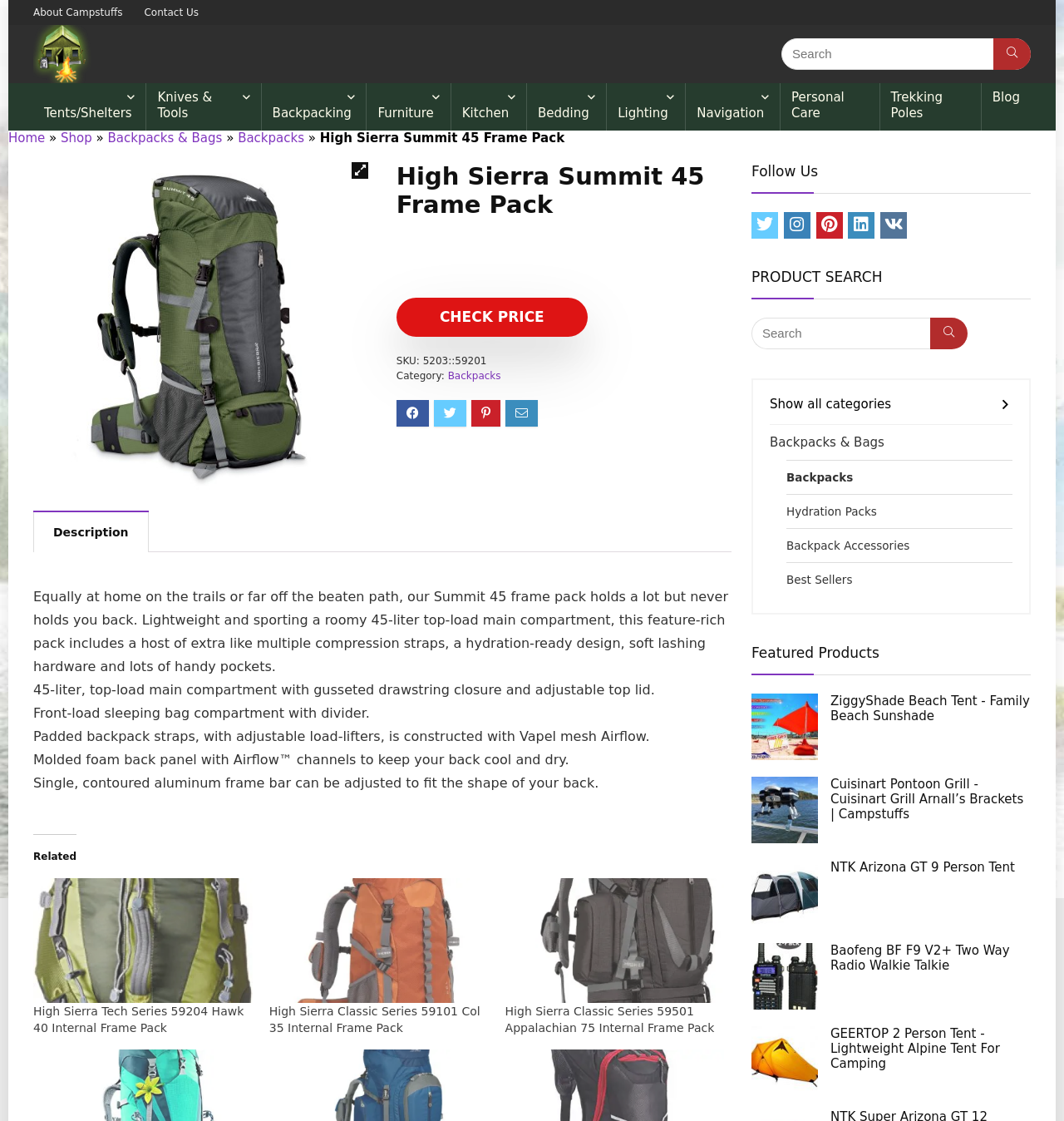What is the price of the product?
Please respond to the question with a detailed and thorough explanation.

The price of the product is not mentioned on the webpage. However, there is a link element with the text 'CHECK PRICE' which suggests that the price can be checked elsewhere.